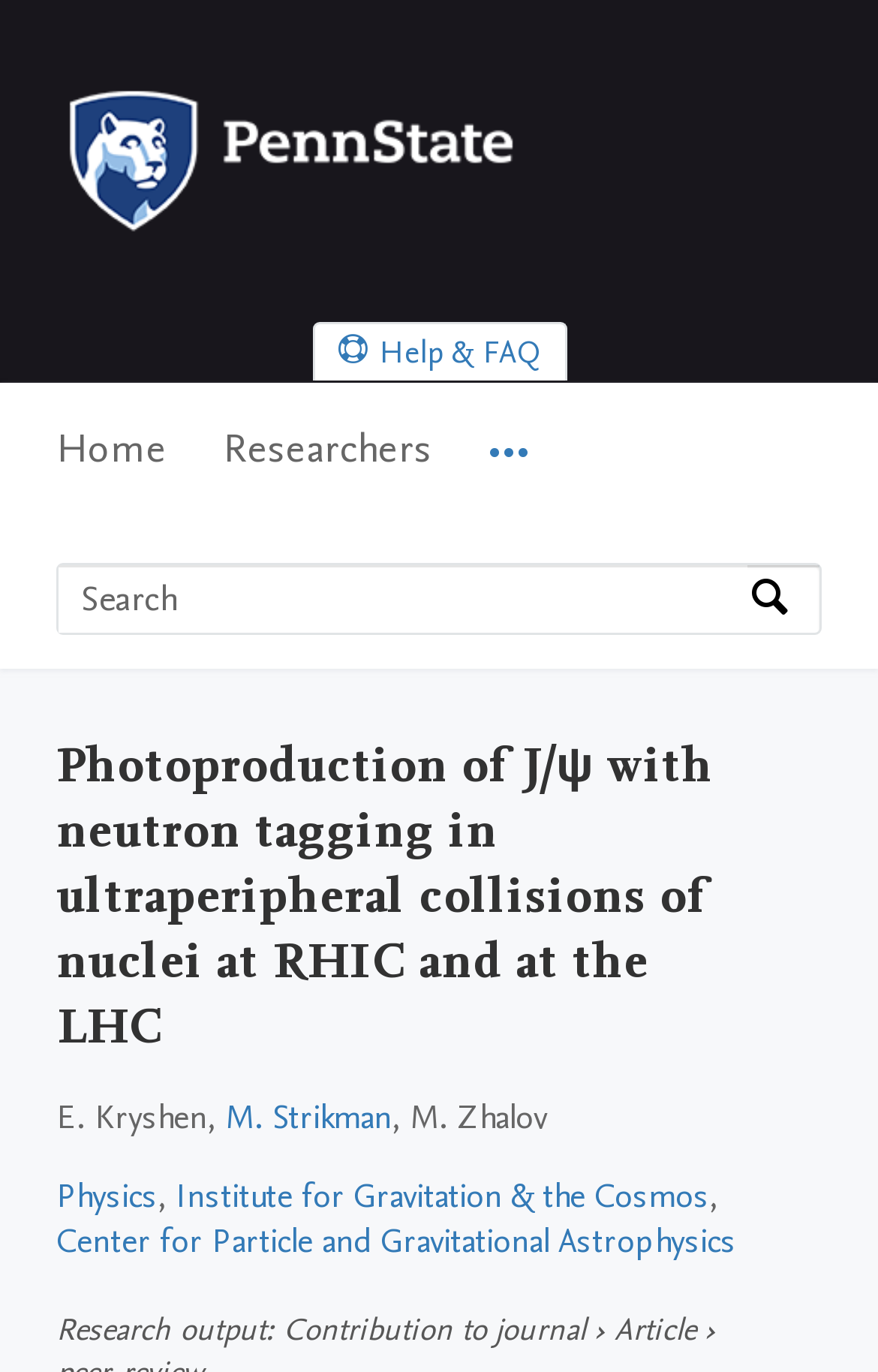What is the name of the institute?
Please respond to the question with a detailed and thorough explanation.

The name of the institute can be found in the middle of the webpage, where it says 'Institute for Gravitation & the Cosmos', which is a link.